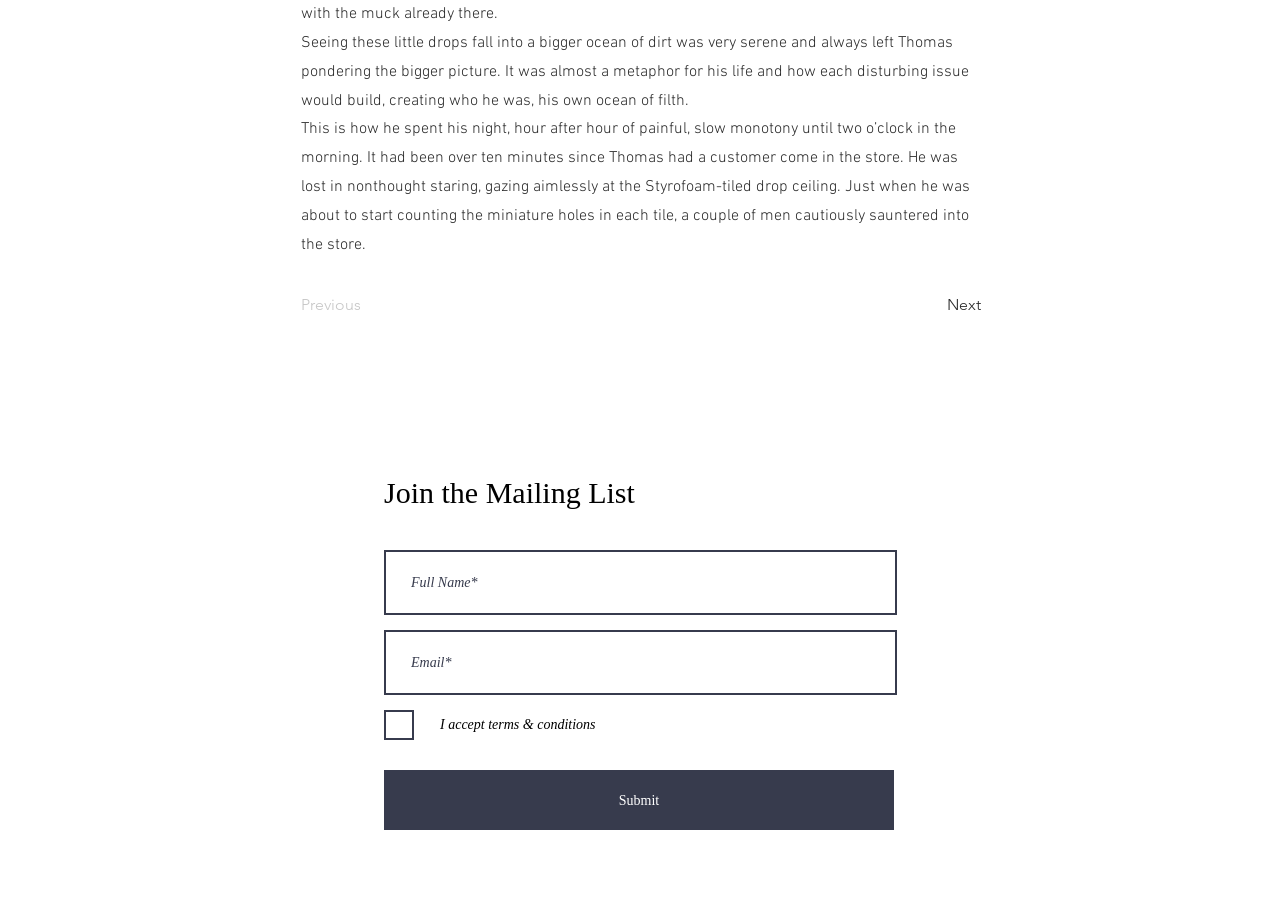Carefully examine the image and provide an in-depth answer to the question: What social media platforms are available?

The social media links are listed in the 'Social Bar' section, which includes links to Facebook, Twitter, and Instagram.